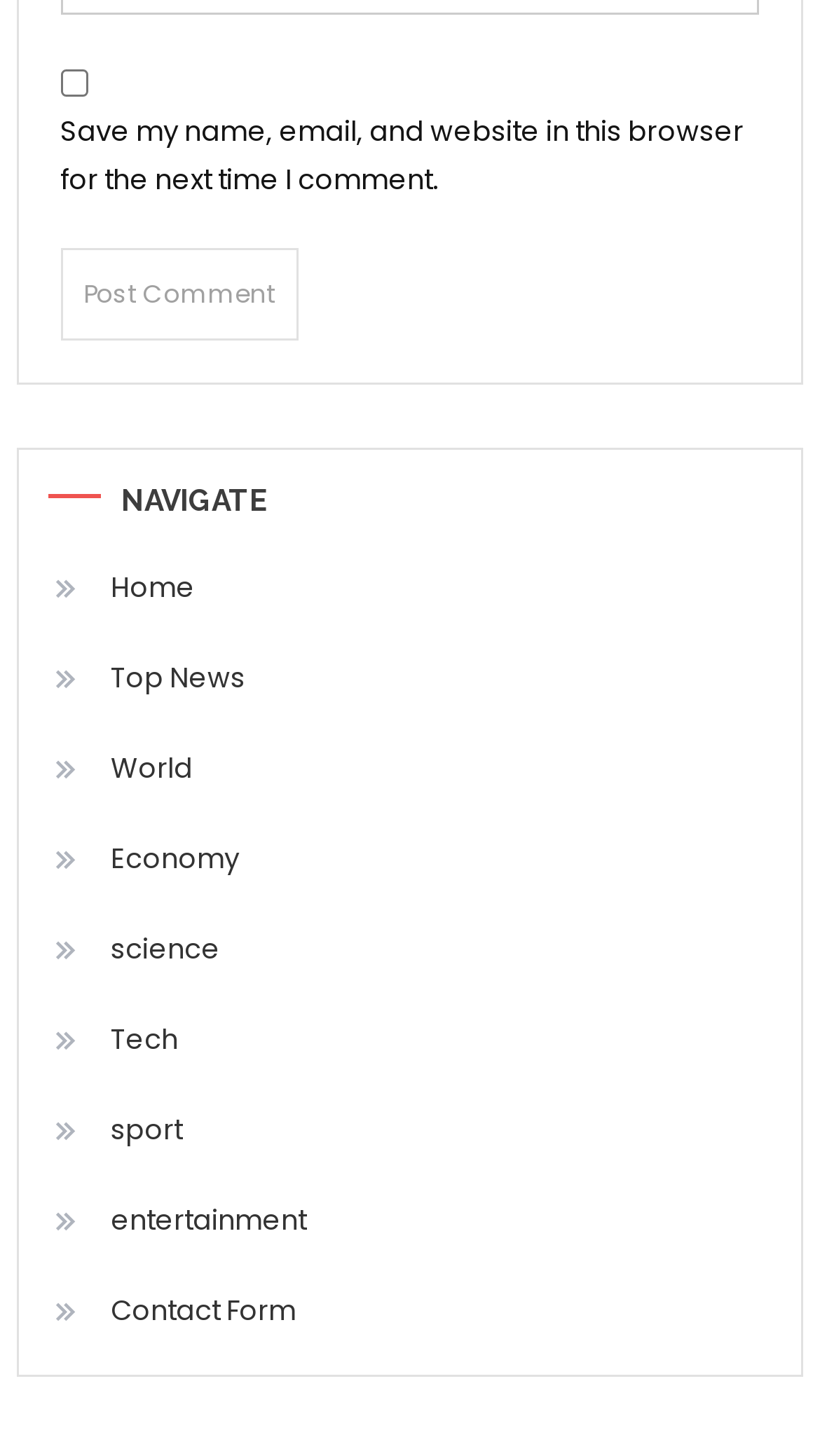Provide a single word or phrase answer to the question: 
How many elements are there in the comment section?

2